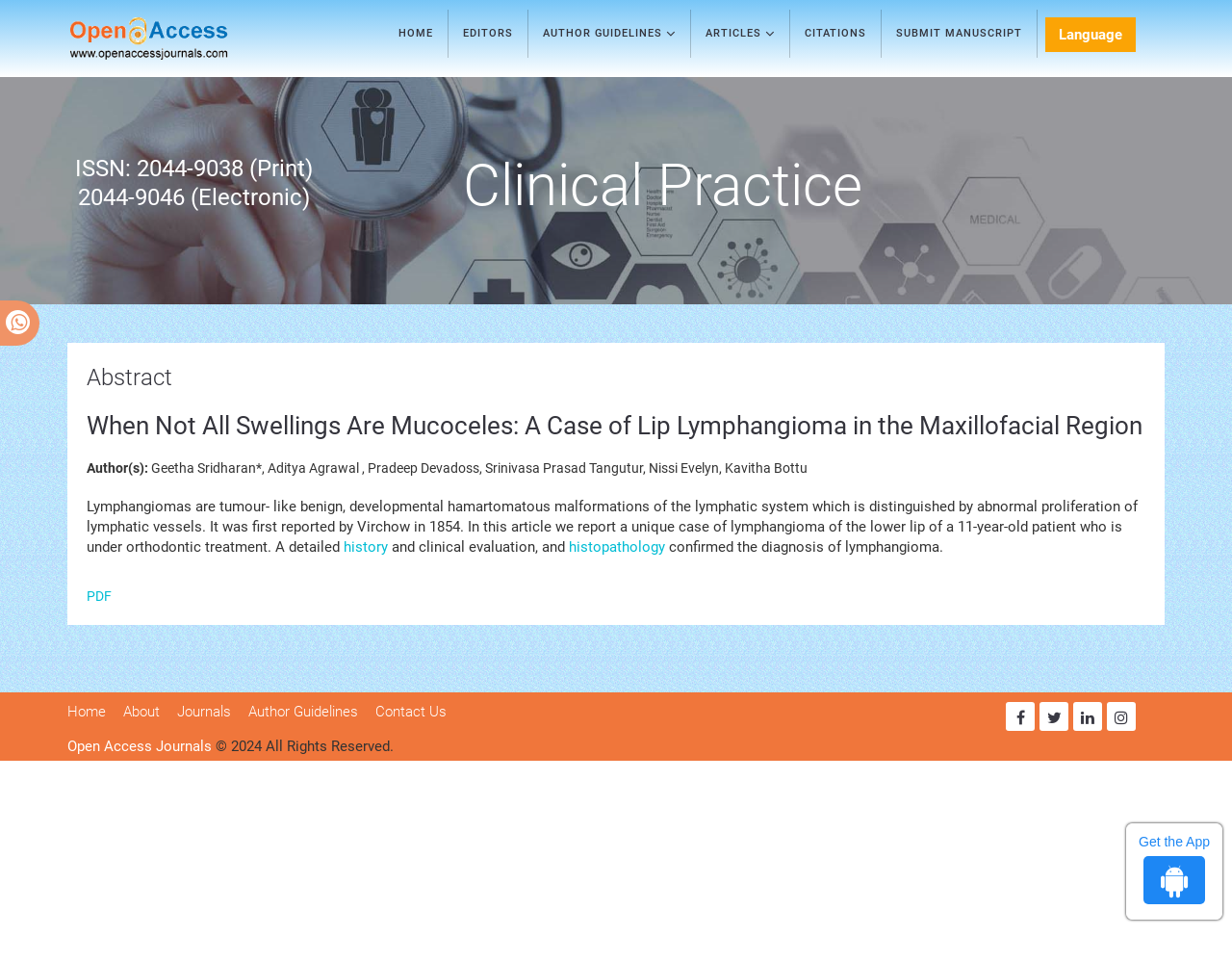Given the description title="Open Access Journals", predict the bounding box coordinates of the UI element. Ensure the coordinates are in the format (top-left x, top-left y, bottom-right x, bottom-right y) and all values are between 0 and 1.

[0.055, 0.0, 0.232, 0.08]